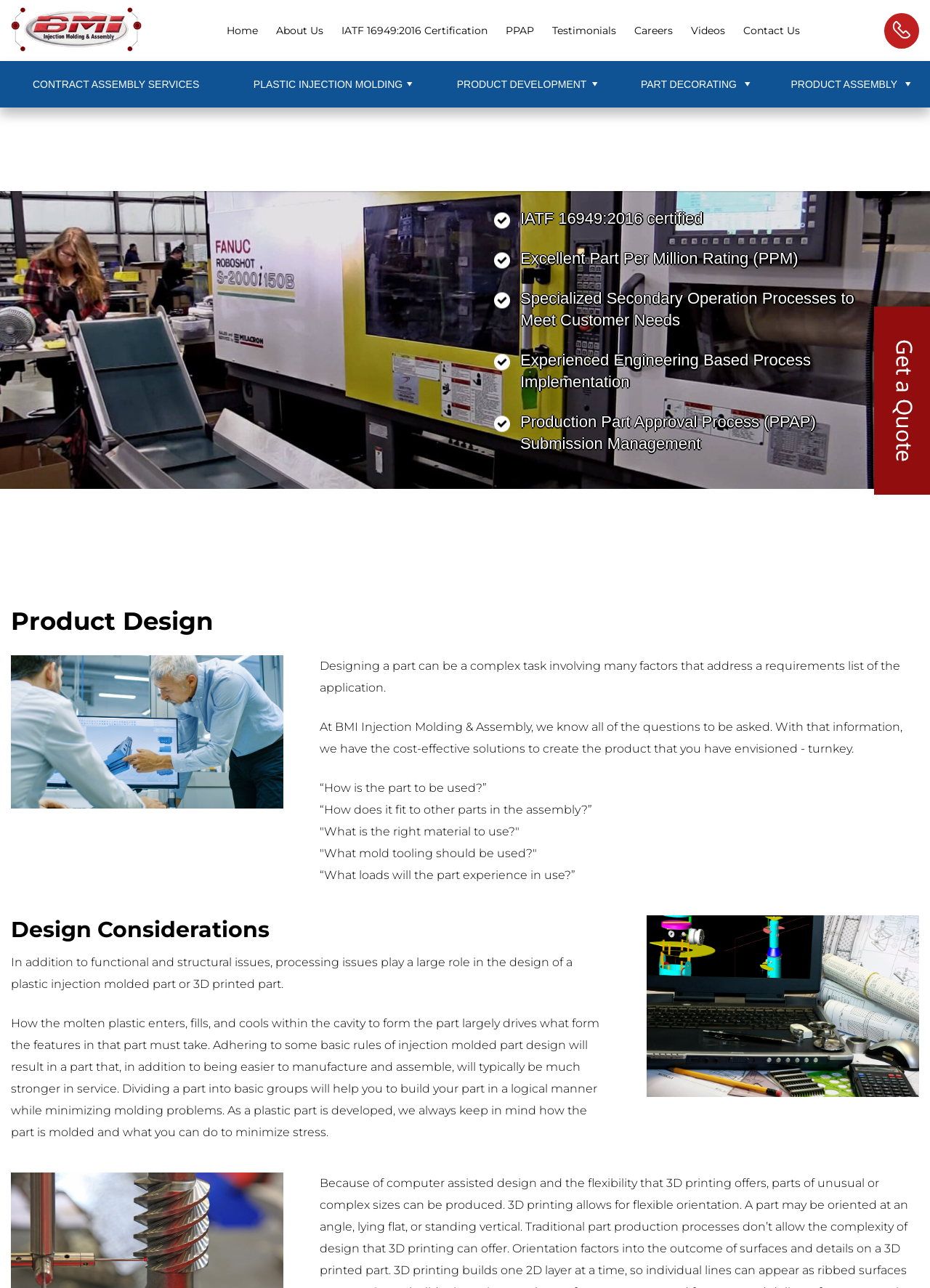What is considered in designing a part?
Look at the screenshot and respond with one word or a short phrase.

Many factors